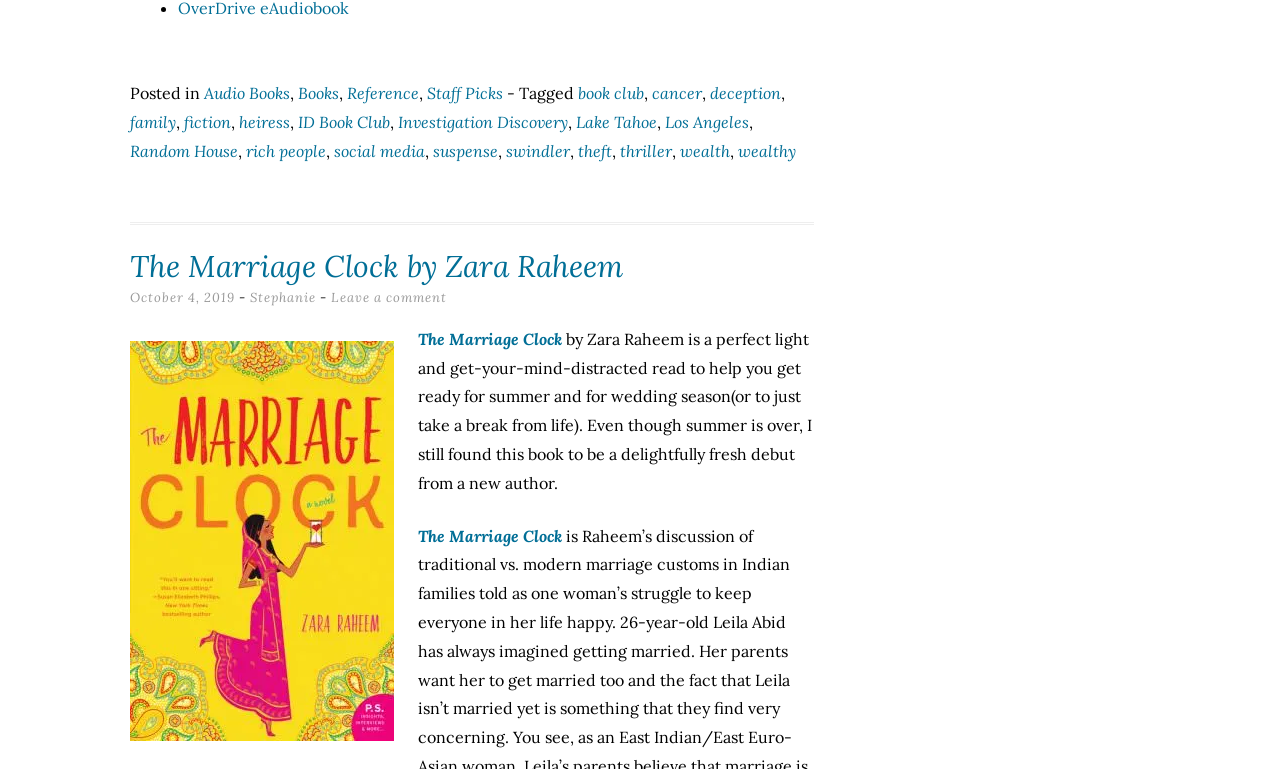Respond to the question below with a single word or phrase: What is the publication date of the review?

October 4, 2019